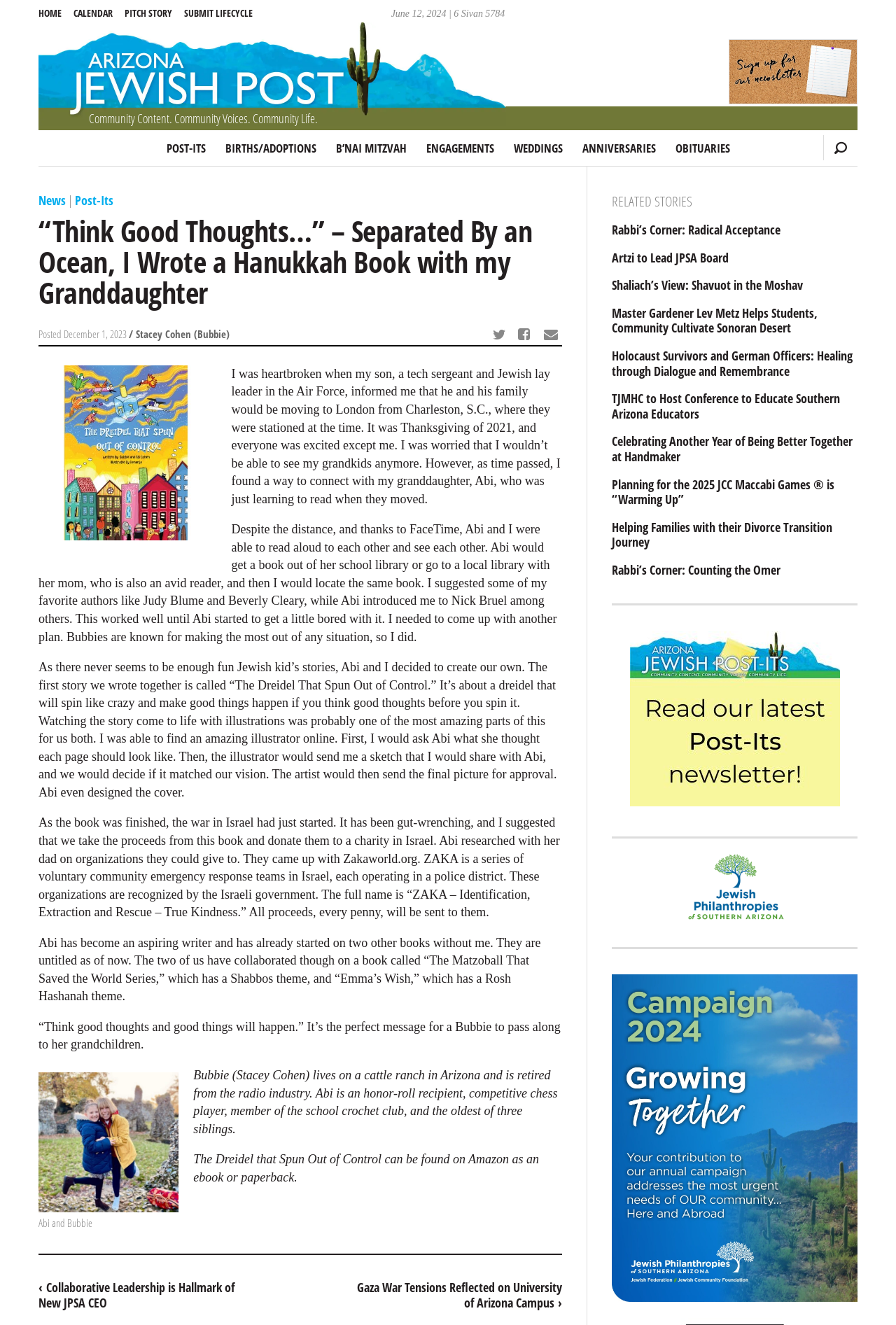Determine the bounding box coordinates of the element's region needed to click to follow the instruction: "Click on the 'HOME' link". Provide these coordinates as four float numbers between 0 and 1, formatted as [left, top, right, bottom].

[0.043, 0.0, 0.08, 0.02]